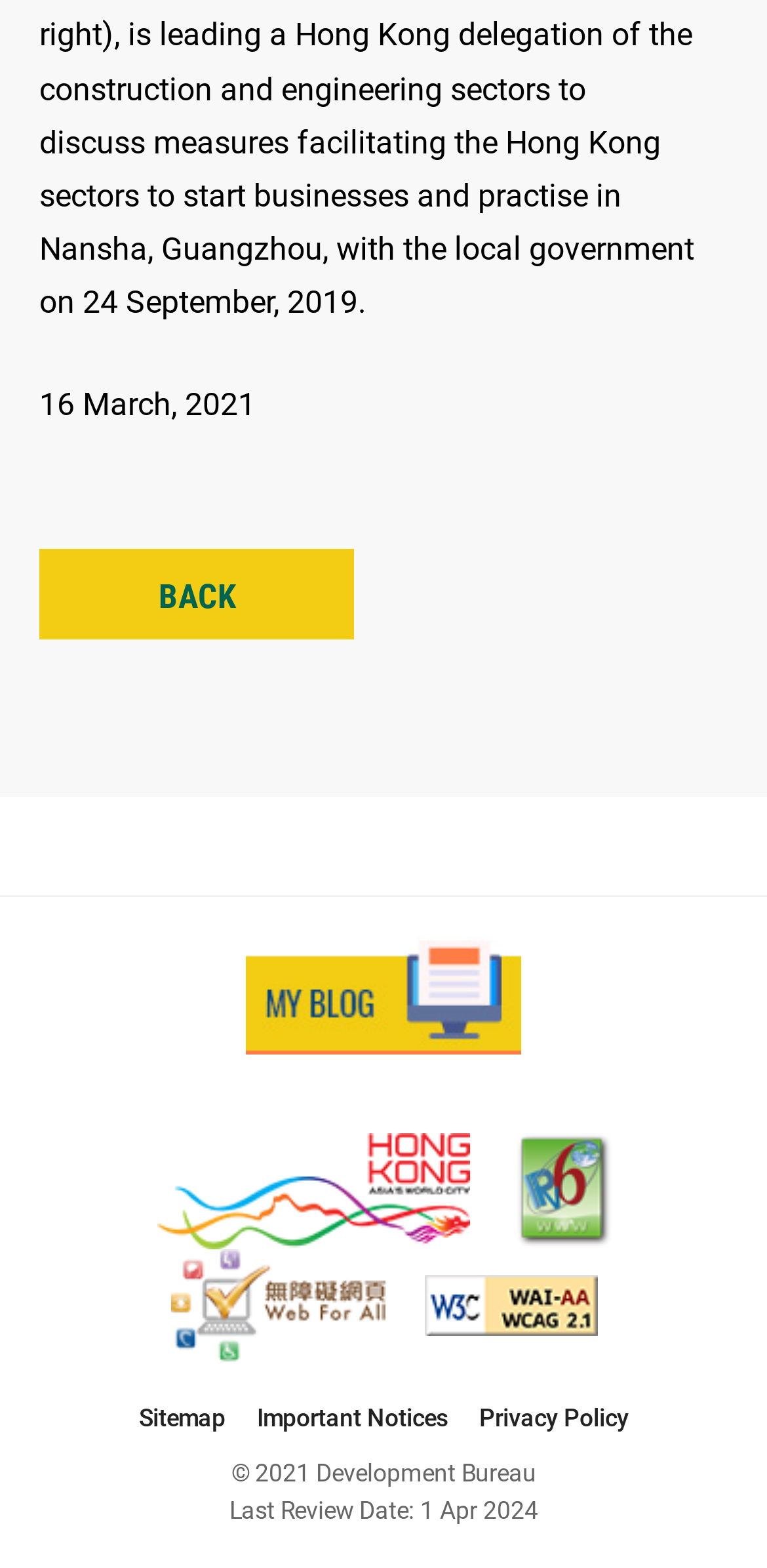Identify the bounding box coordinates for the element that needs to be clicked to fulfill this instruction: "go back". Provide the coordinates in the format of four float numbers between 0 and 1: [left, top, right, bottom].

[0.051, 0.35, 0.462, 0.408]